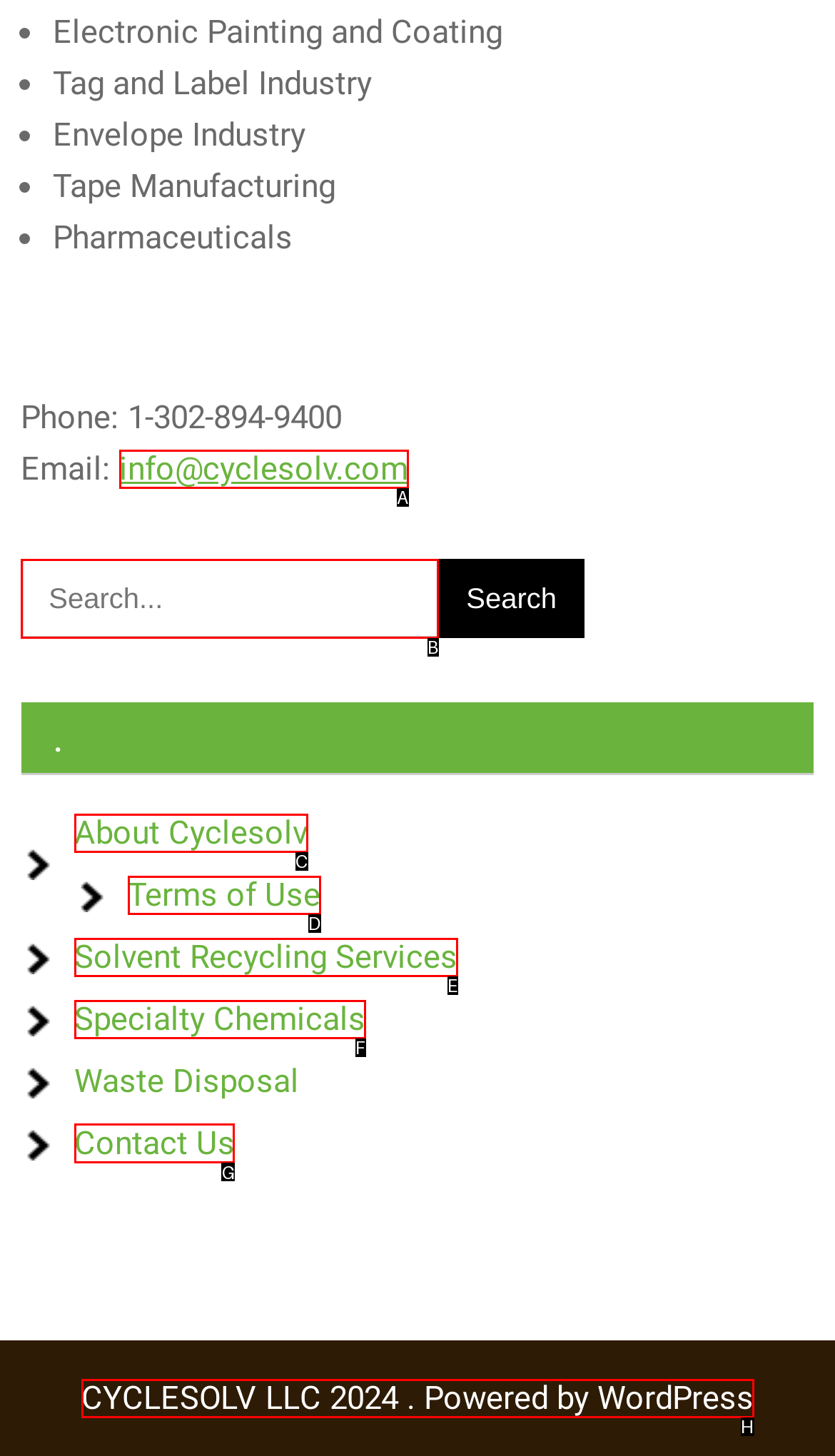Specify which HTML element I should click to complete this instruction: Contact us Answer with the letter of the relevant option.

G